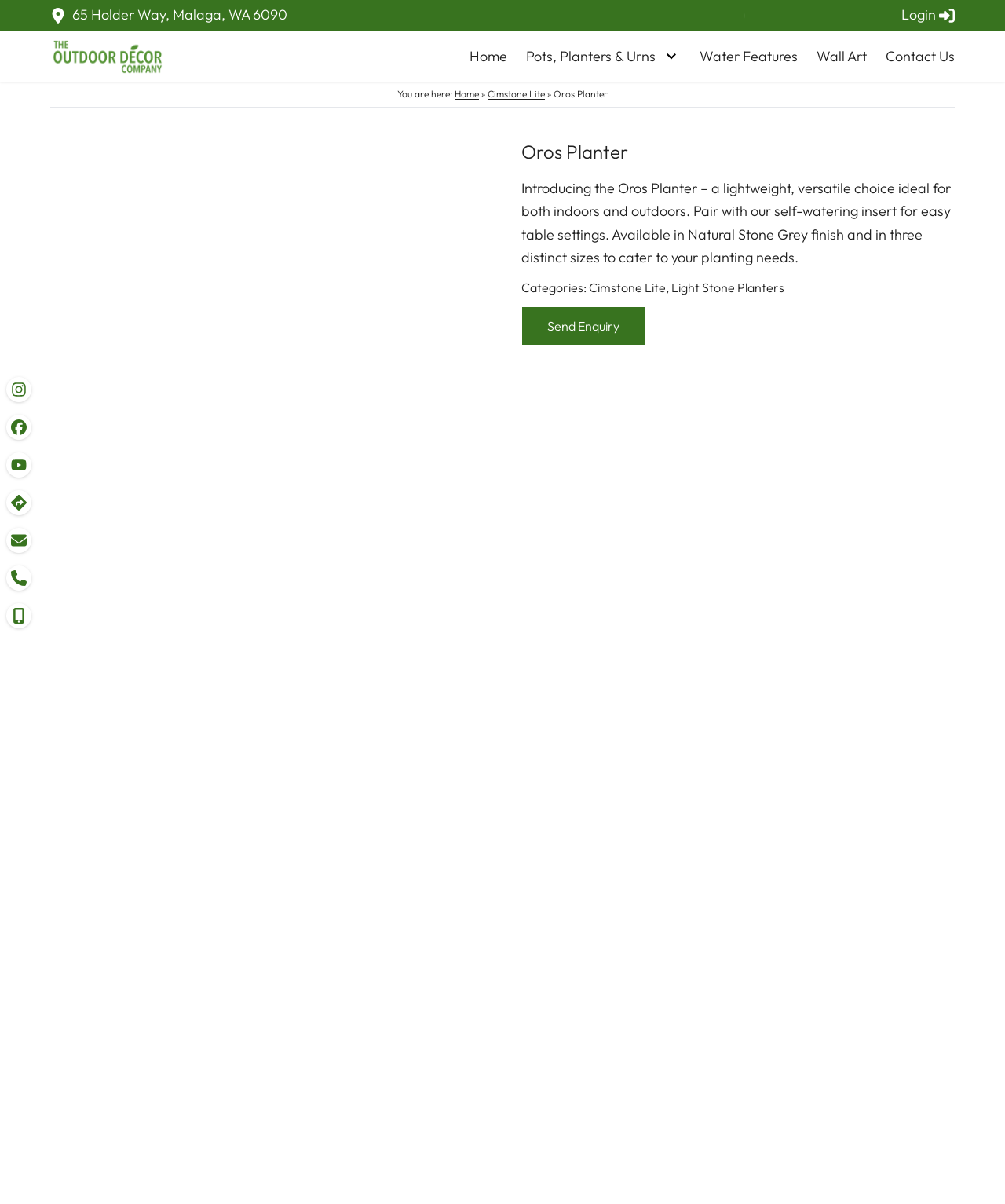Please identify the bounding box coordinates for the region that you need to click to follow this instruction: "Click the login button".

[0.897, 0.006, 0.95, 0.02]